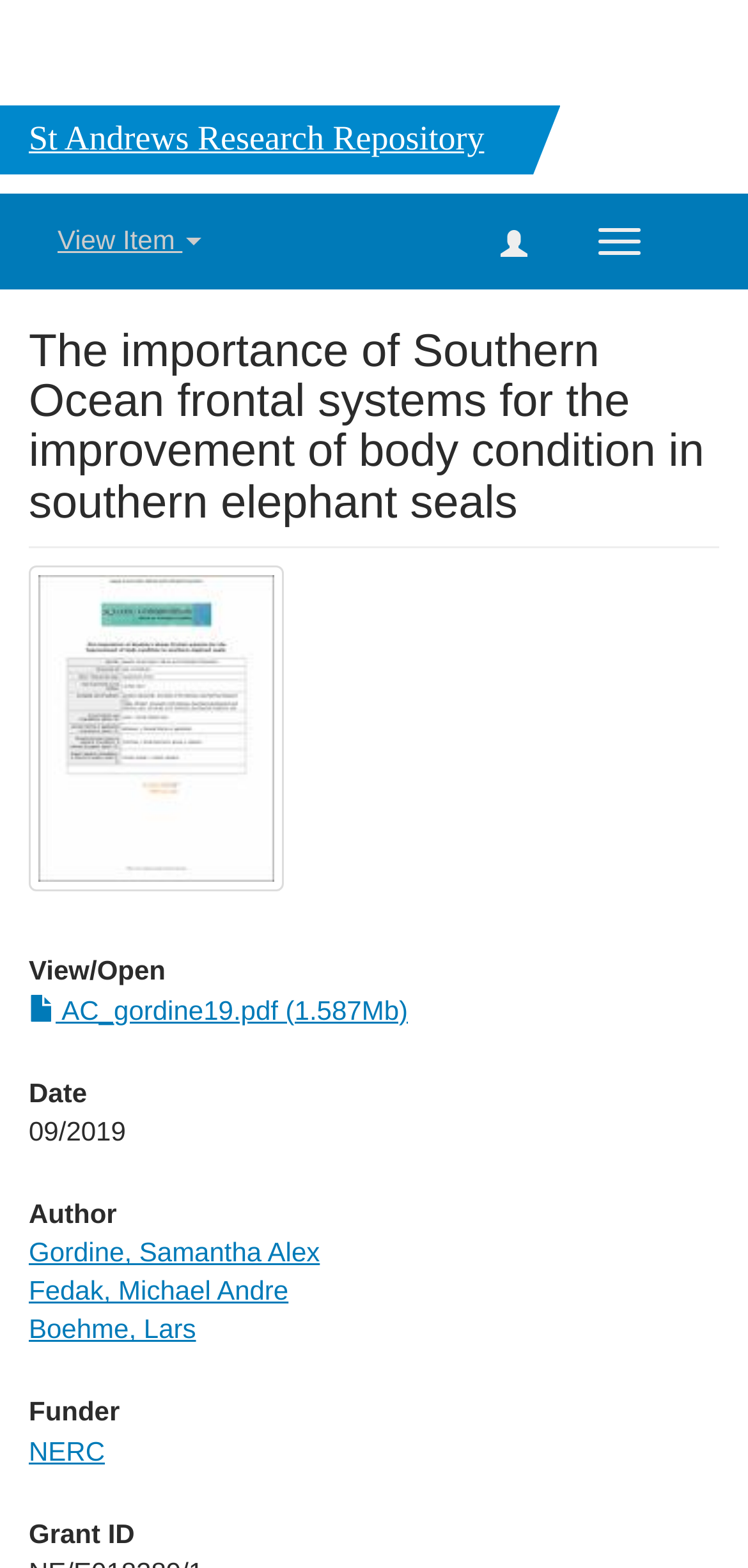Please specify the bounding box coordinates of the clickable region to carry out the following instruction: "View the author profile". The coordinates should be four float numbers between 0 and 1, in the format [left, top, right, bottom].

[0.038, 0.789, 0.428, 0.809]